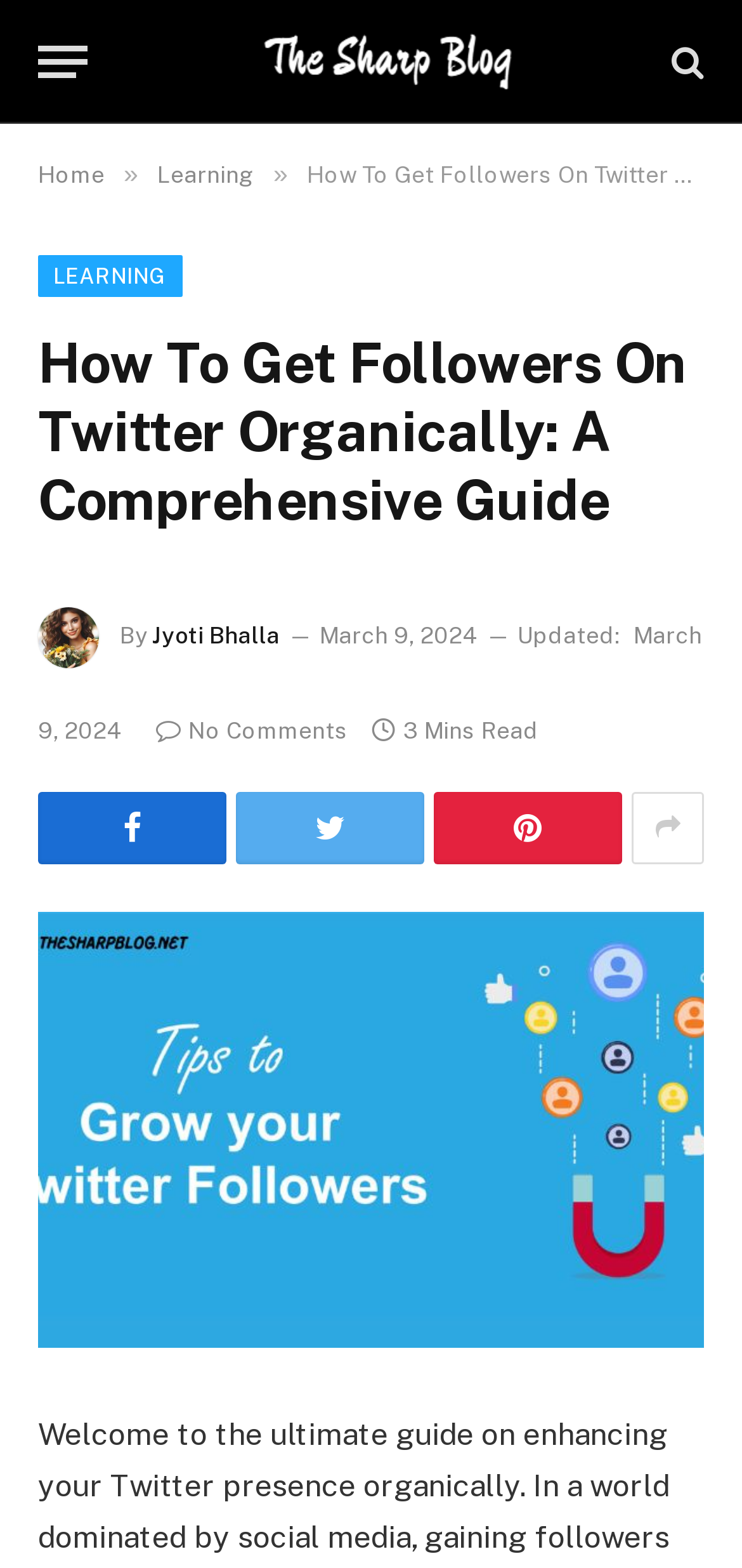Locate the bounding box of the UI element based on this description: "title="Show More Social Sharing"". Provide four float numbers between 0 and 1 as [left, top, right, bottom].

[0.851, 0.505, 0.949, 0.551]